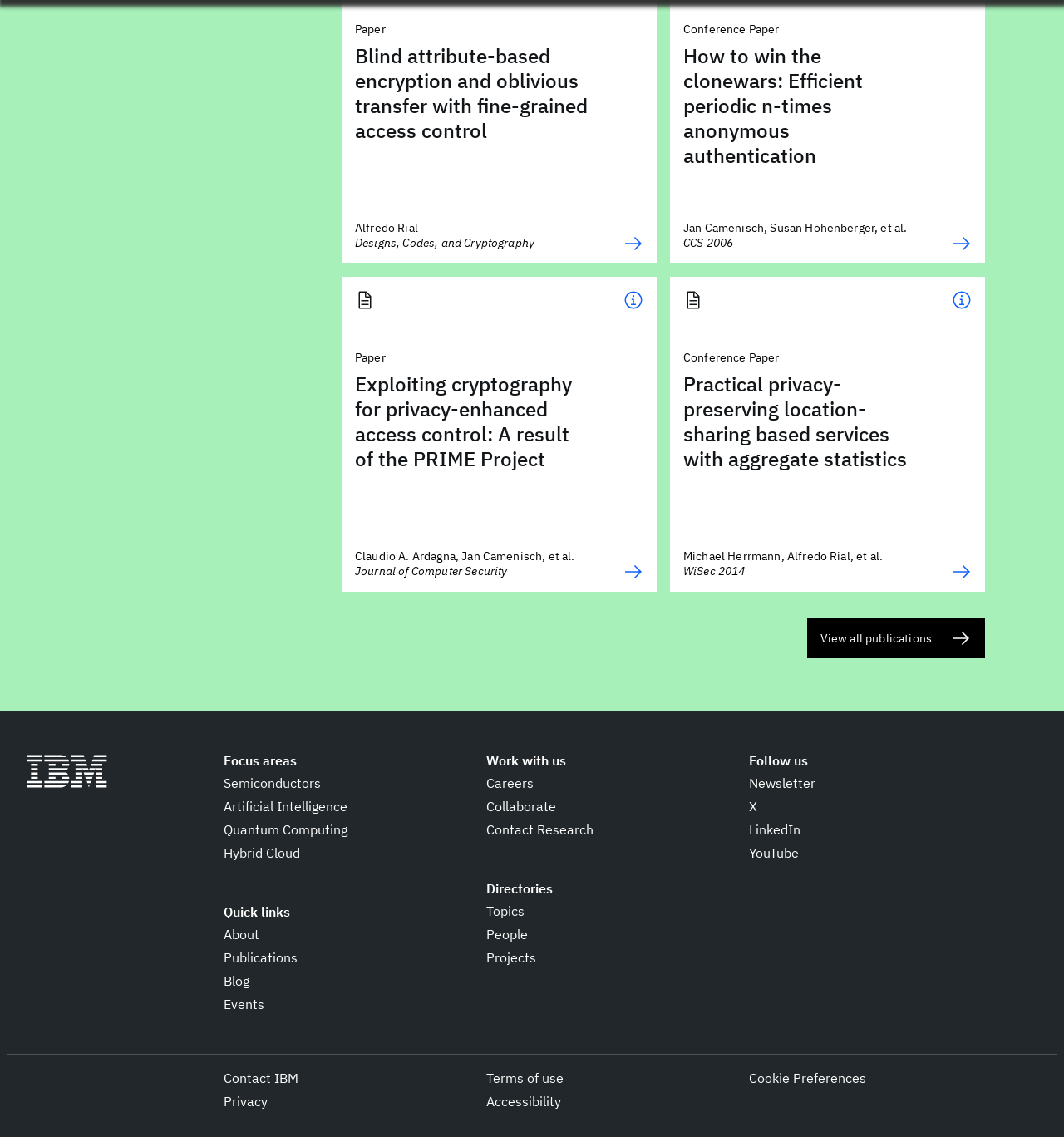Determine the bounding box for the HTML element described here: "Terms of use". The coordinates should be given as [left, top, right, bottom] with each number being a float between 0 and 1.

[0.457, 0.939, 0.53, 0.957]